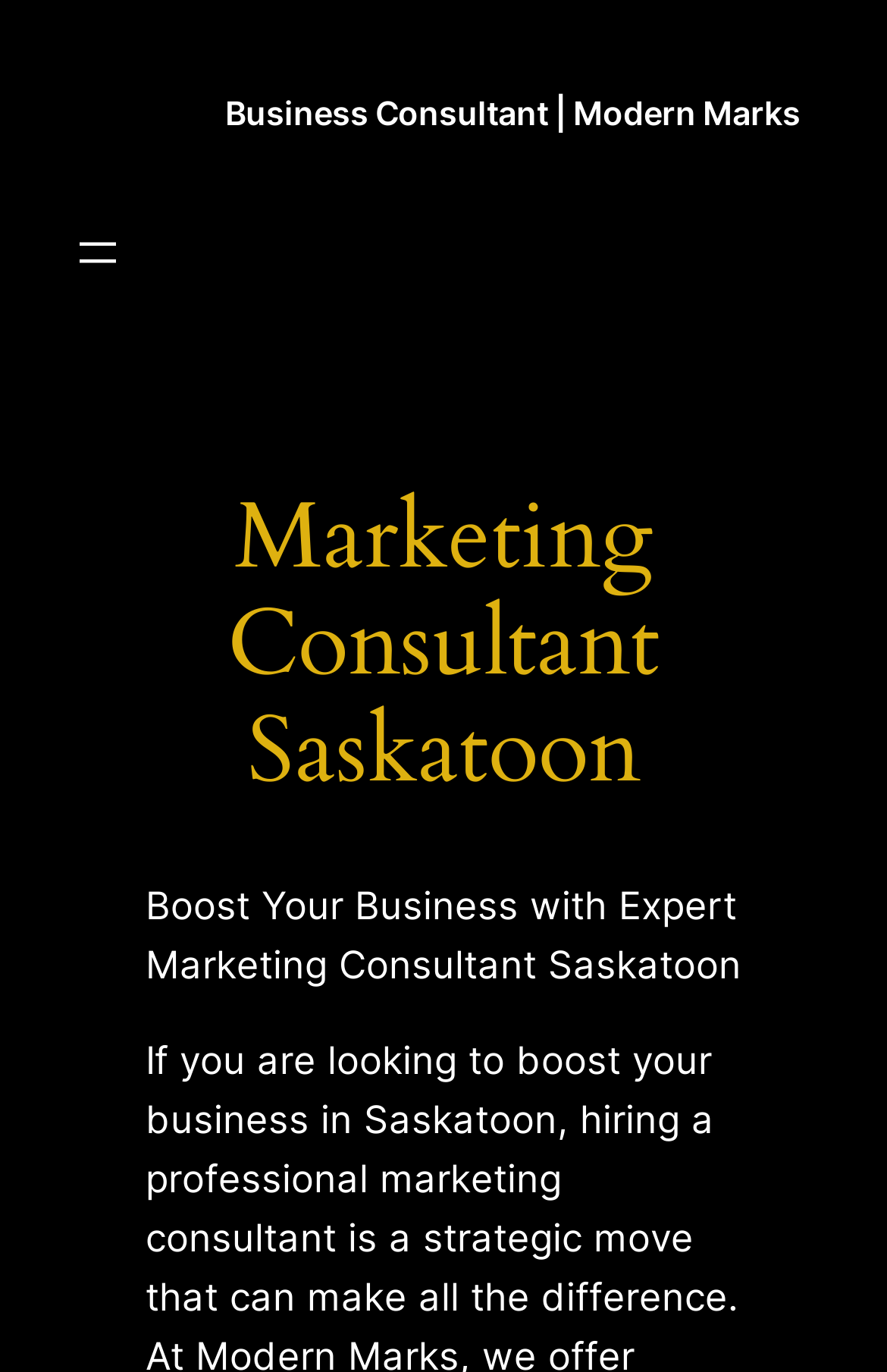Please use the details from the image to answer the following question comprehensively:
What is the name of the business consultant?

I found the answer by looking at the link element with the text 'Modern Marks Business Consultants' and the image element with the same text, which suggests that Modern Marks is the name of the business consultant.